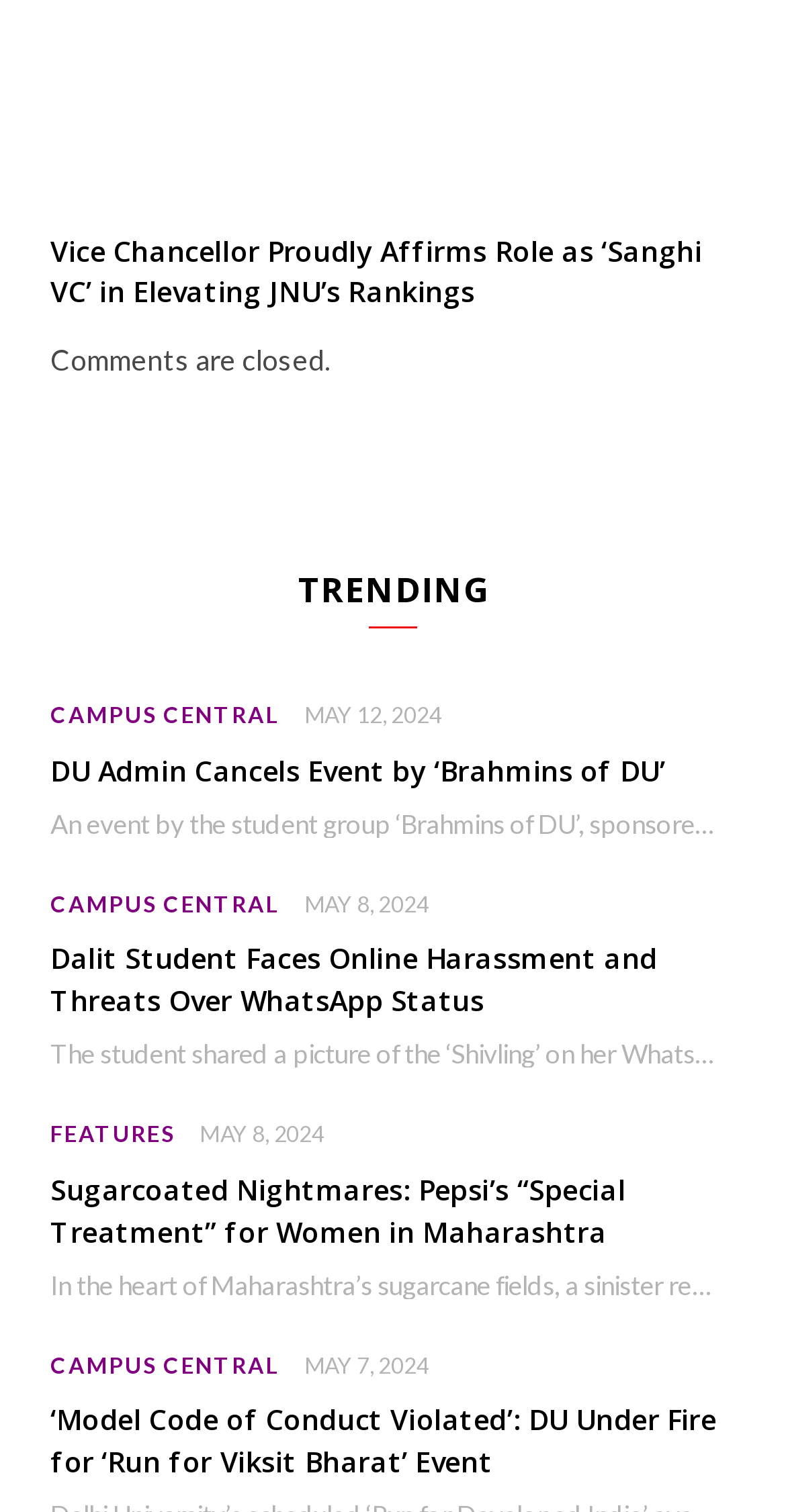Examine the screenshot and answer the question in as much detail as possible: How many articles are there under the 'CAMPUS CENTRAL' category?

I counted the number of links with the category 'CAMPUS CENTRAL', which are 3 in total.